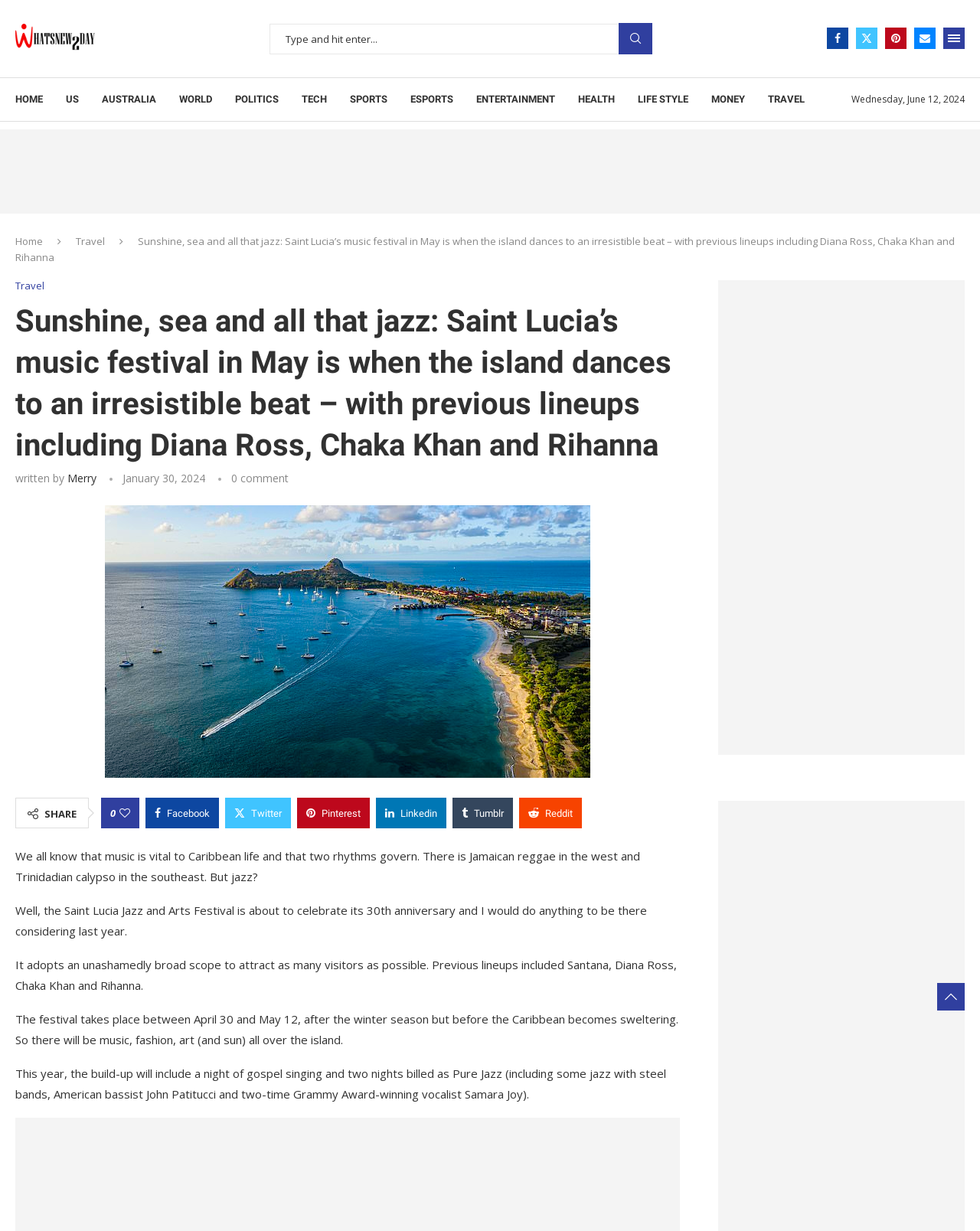Can you show the bounding box coordinates of the region to click on to complete the task described in the instruction: "Open the menu"?

[0.962, 0.023, 0.984, 0.04]